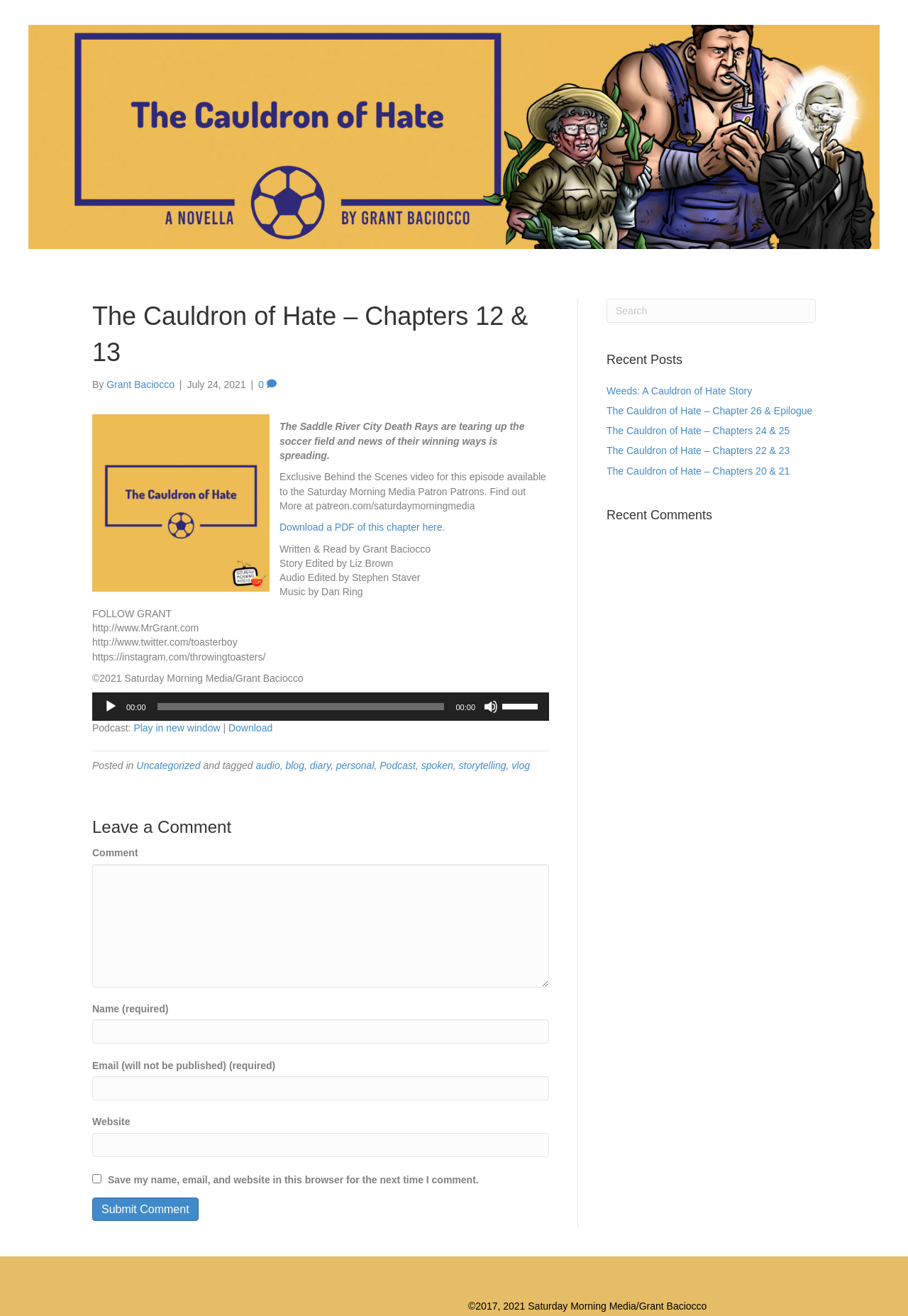How many links are there in the 'Recent Posts' section?
Using the information presented in the image, please offer a detailed response to the question.

The 'Recent Posts' section contains 5 links to recent posts, which are 'Weeds: A Cauldron of Hate Story', 'The Cauldron of Hate – Chapter 26 & Epilogue', 'The Cauldron of Hate – Chapters 24 & 25', 'The Cauldron of Hate – Chapters 22 & 23', and 'The Cauldron of Hate – Chapters 20 & 21'.